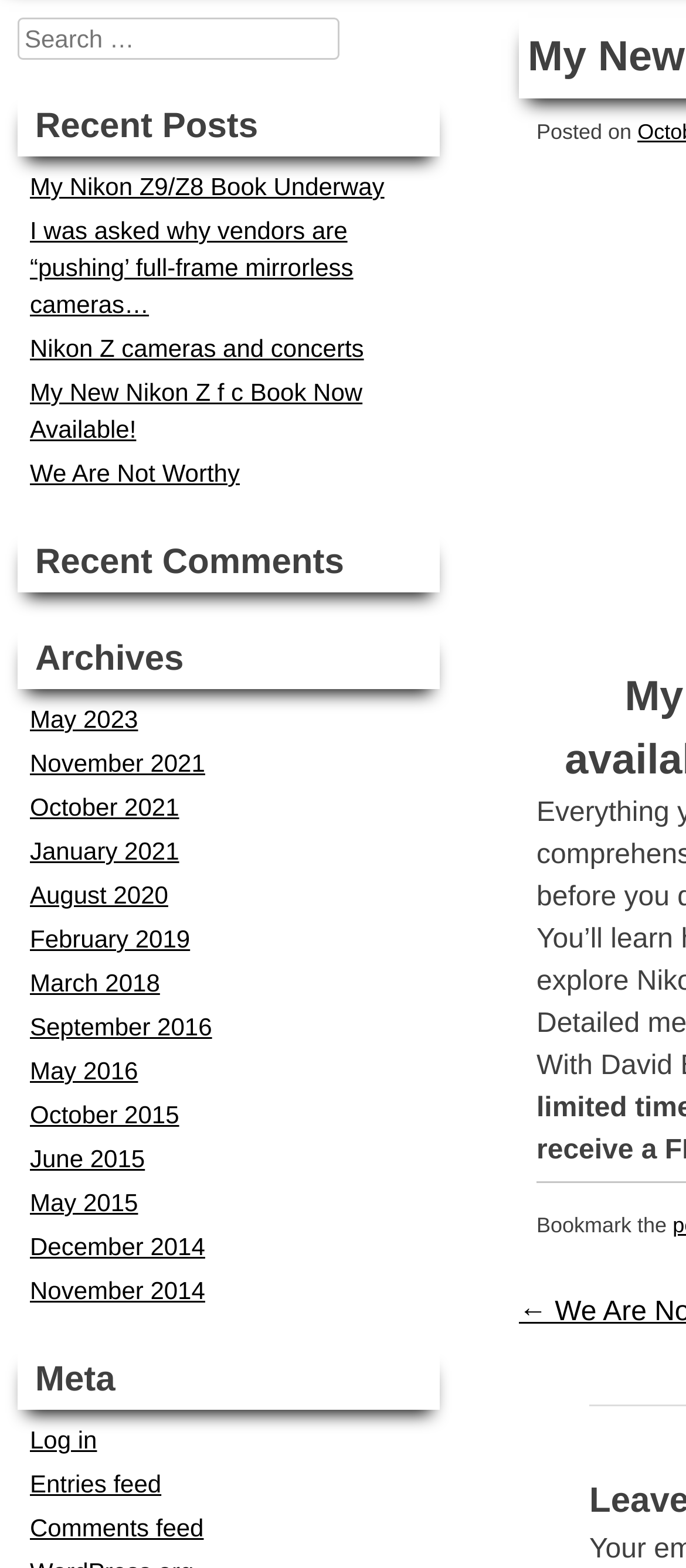Please find the bounding box coordinates (top-left x, top-left y, bottom-right x, bottom-right y) in the screenshot for the UI element described as follows: Nikon Z cameras and concerts

[0.044, 0.213, 0.53, 0.231]